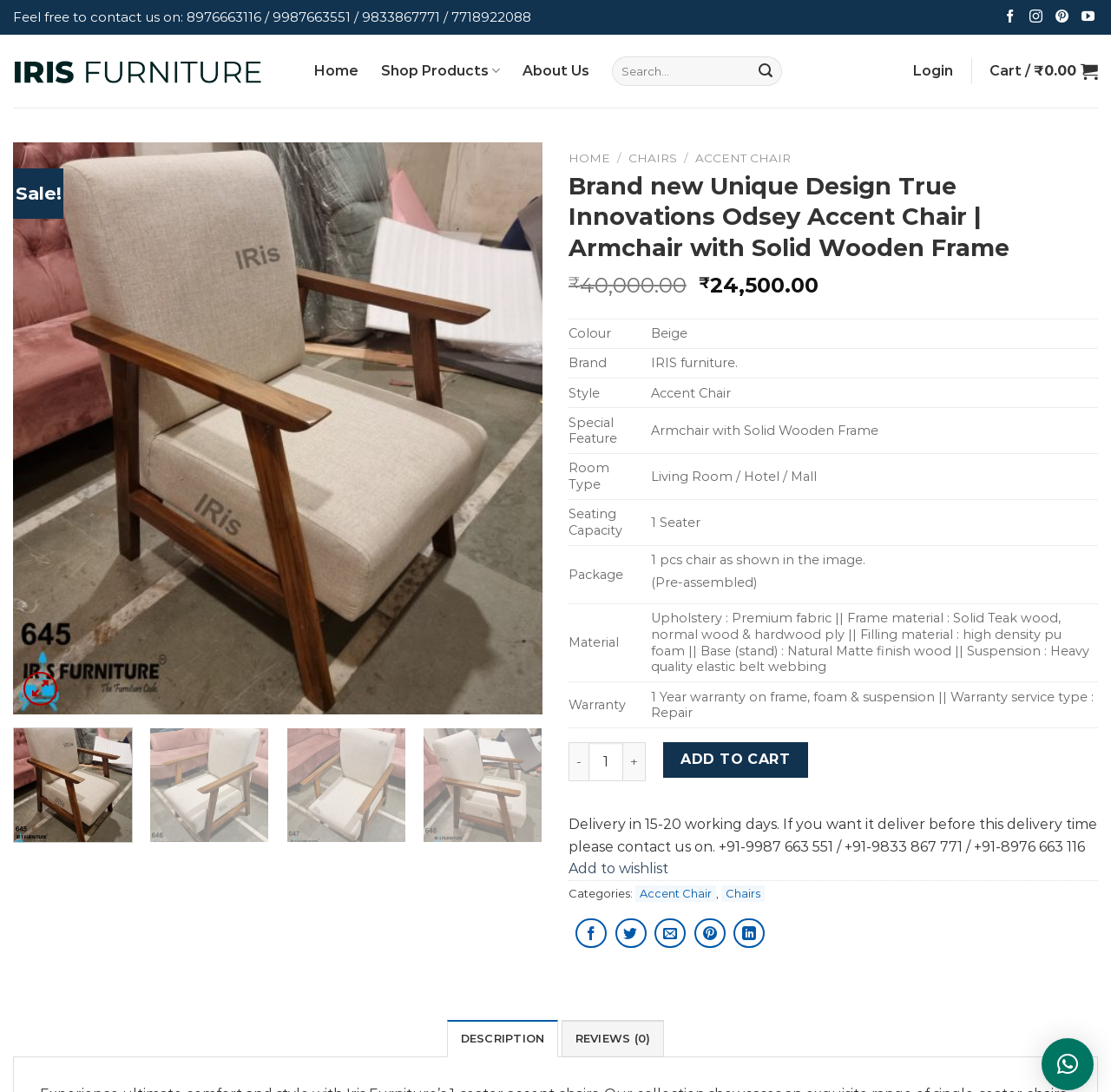Offer a meticulous caption that includes all visible features of the webpage.

This webpage is about a product, specifically an accent chair called "Odsey Accent Chair" with a solid wooden frame, sold by Iris Furniture. At the top of the page, there is a navigation menu with links to "Home", "Shop Products", "About Us", and "Login". On the top right, there is a search bar and a cart icon with a price of ₹0.00.

Below the navigation menu, there is a large image of the accent chair, with a "Sale!" label on top of it. Underneath the image, there are buttons to add the product to a wishlist and to navigate through product images.

On the left side of the page, there is a product description section with a heading that matches the product name. Below the heading, there is a price of ₹24,500.00 and a table with product details, including color, brand, style, special features, room type, seating capacity, package, material, and warranty.

On the right side of the page, there is a section with social media links to follow Iris Furniture on Facebook, Instagram, Pinterest, and YouTube. Below the social media links, there is a contact information section with phone numbers and a link to Iris Furniture's website.

At the bottom of the page, there is a section with links to navigate through product categories, including "HOME", "CHAIRS", and "ACCENT CHAIR".